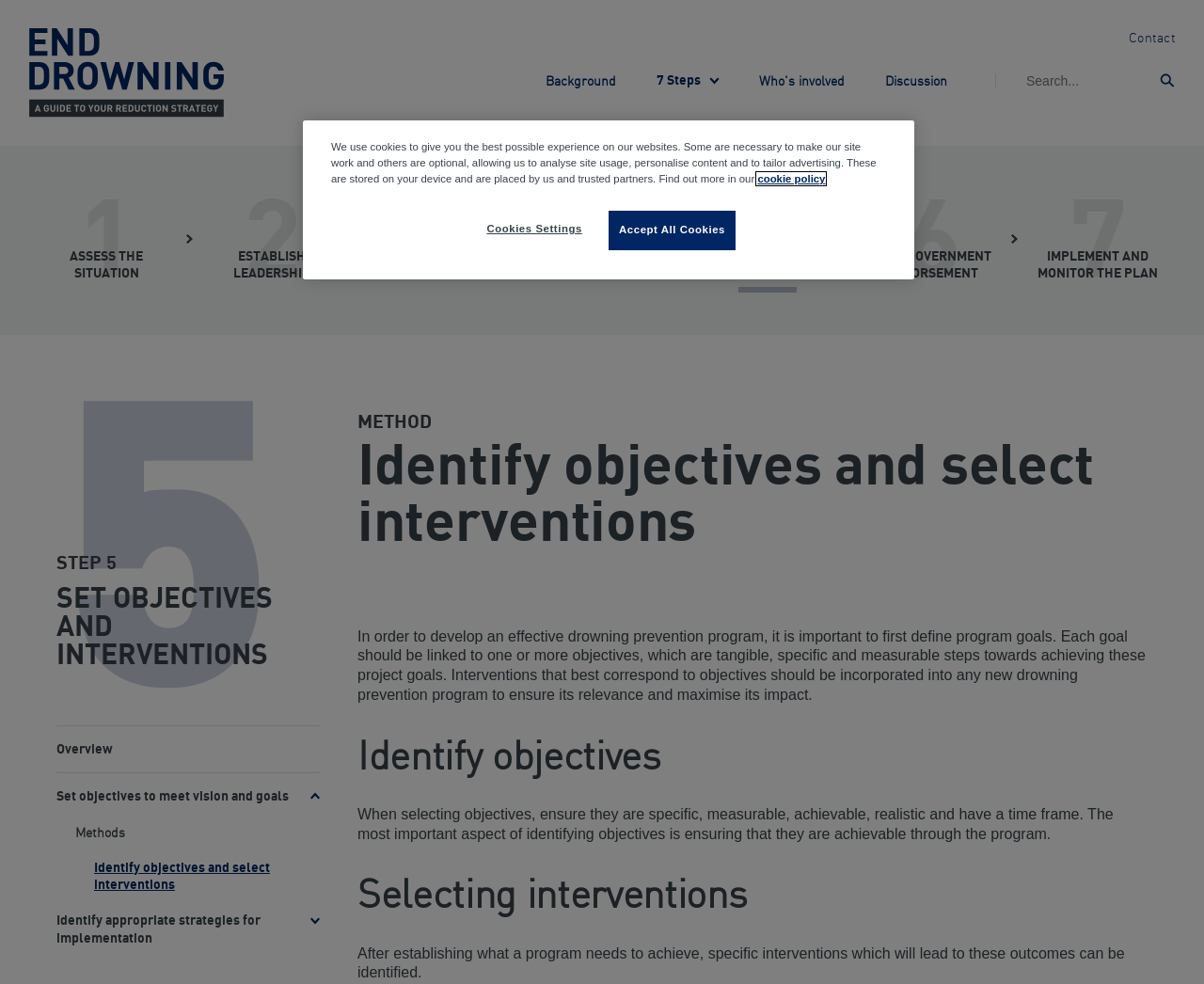Can you find and provide the main heading text of this webpage?

Identify objectives and select interventions